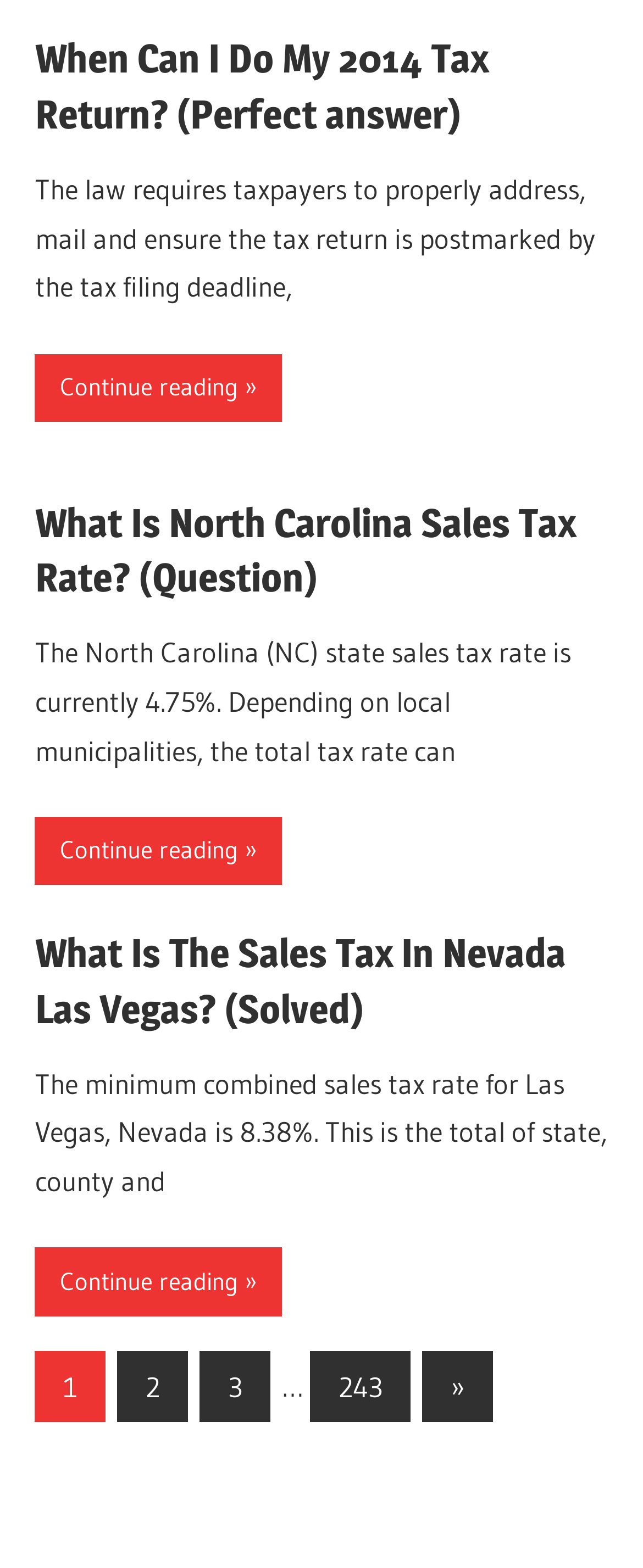Specify the bounding box coordinates of the element's area that should be clicked to execute the given instruction: "Read the article about sales tax in Nevada Las Vegas". The coordinates should be four float numbers between 0 and 1, i.e., [left, top, right, bottom].

[0.054, 0.591, 0.946, 0.661]